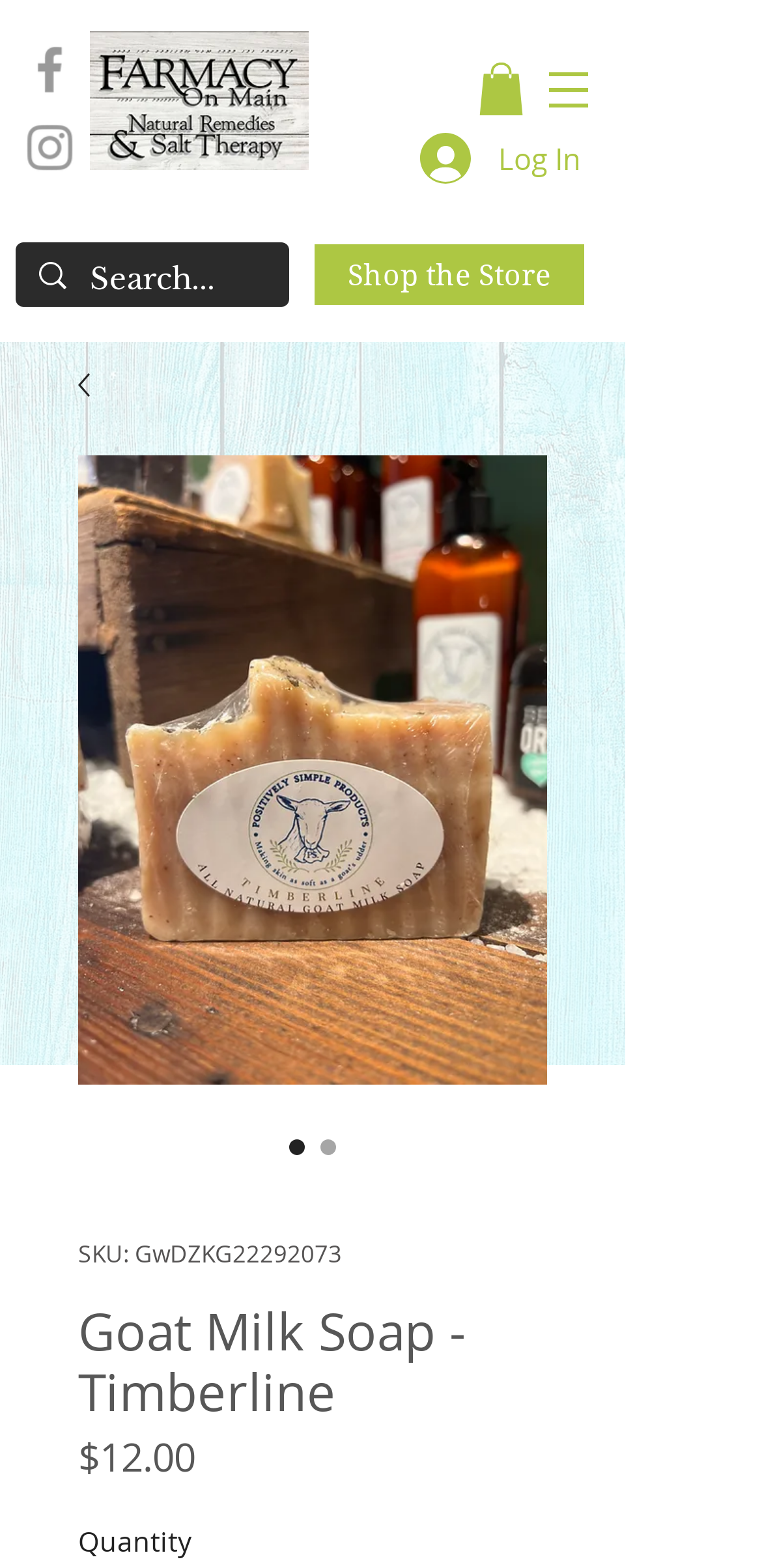Given the content of the image, can you provide a detailed answer to the question?
What is the product being showcased?

I found the product name by looking at the heading 'Goat Milk Soap - Timberline' and the image with the same description.